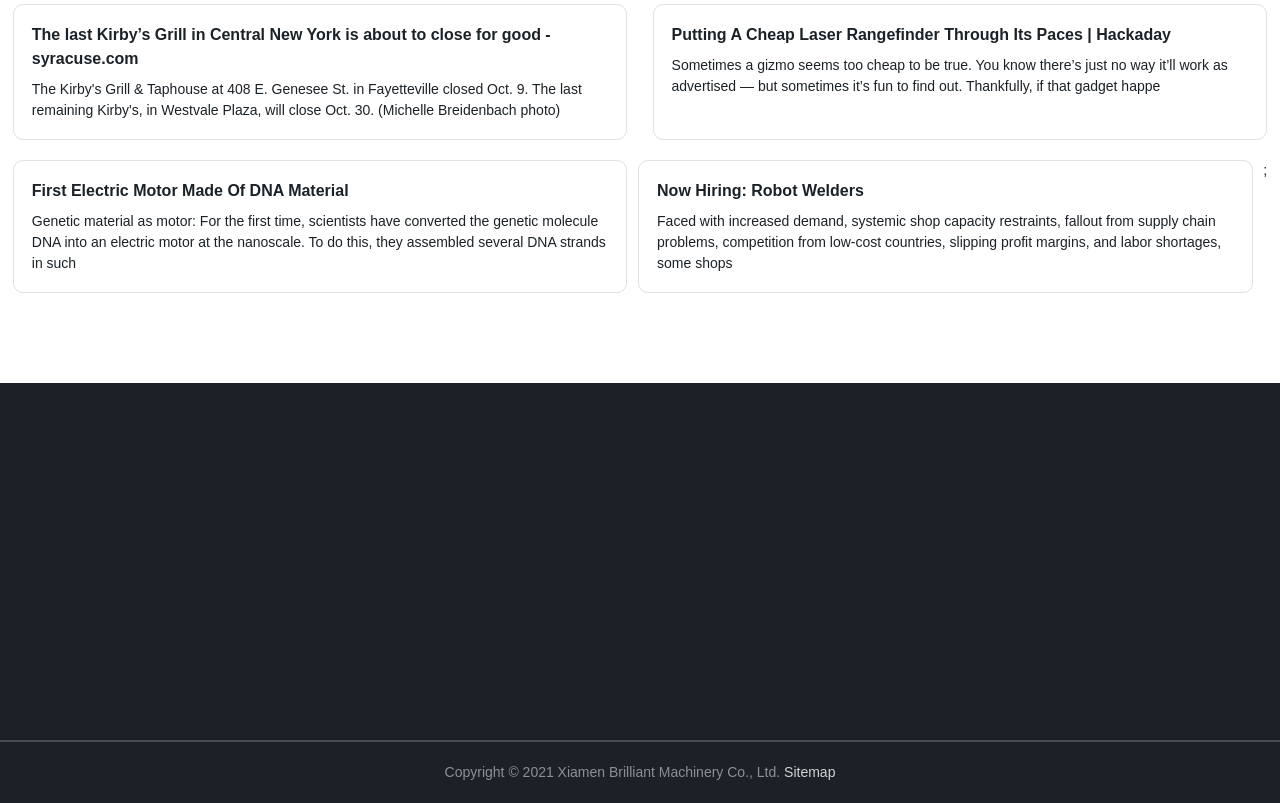Identify the bounding box for the UI element that is described as follows: "international couriers".

[0.436, 0.818, 0.564, 0.856]